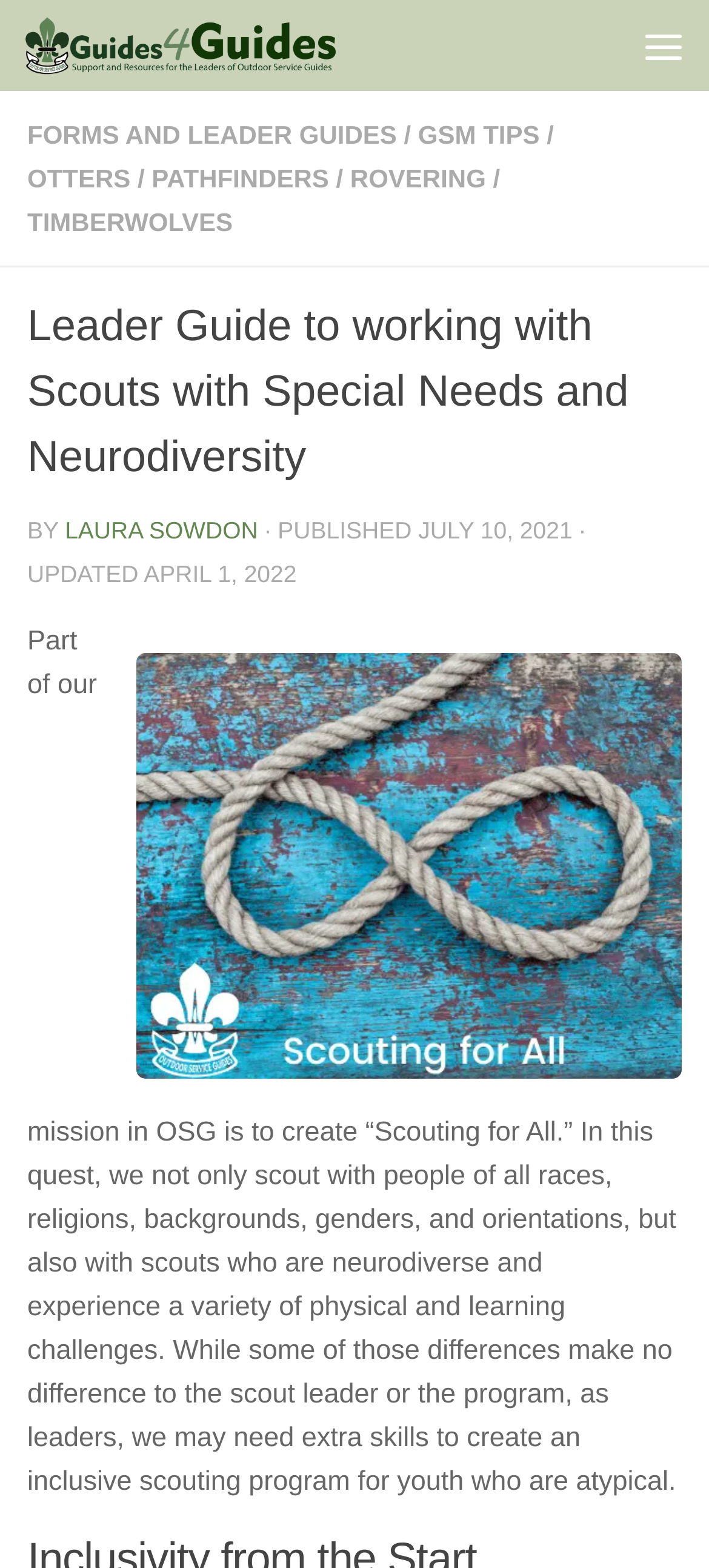Please locate the UI element described by "Help" and provide its bounding box coordinates.

None